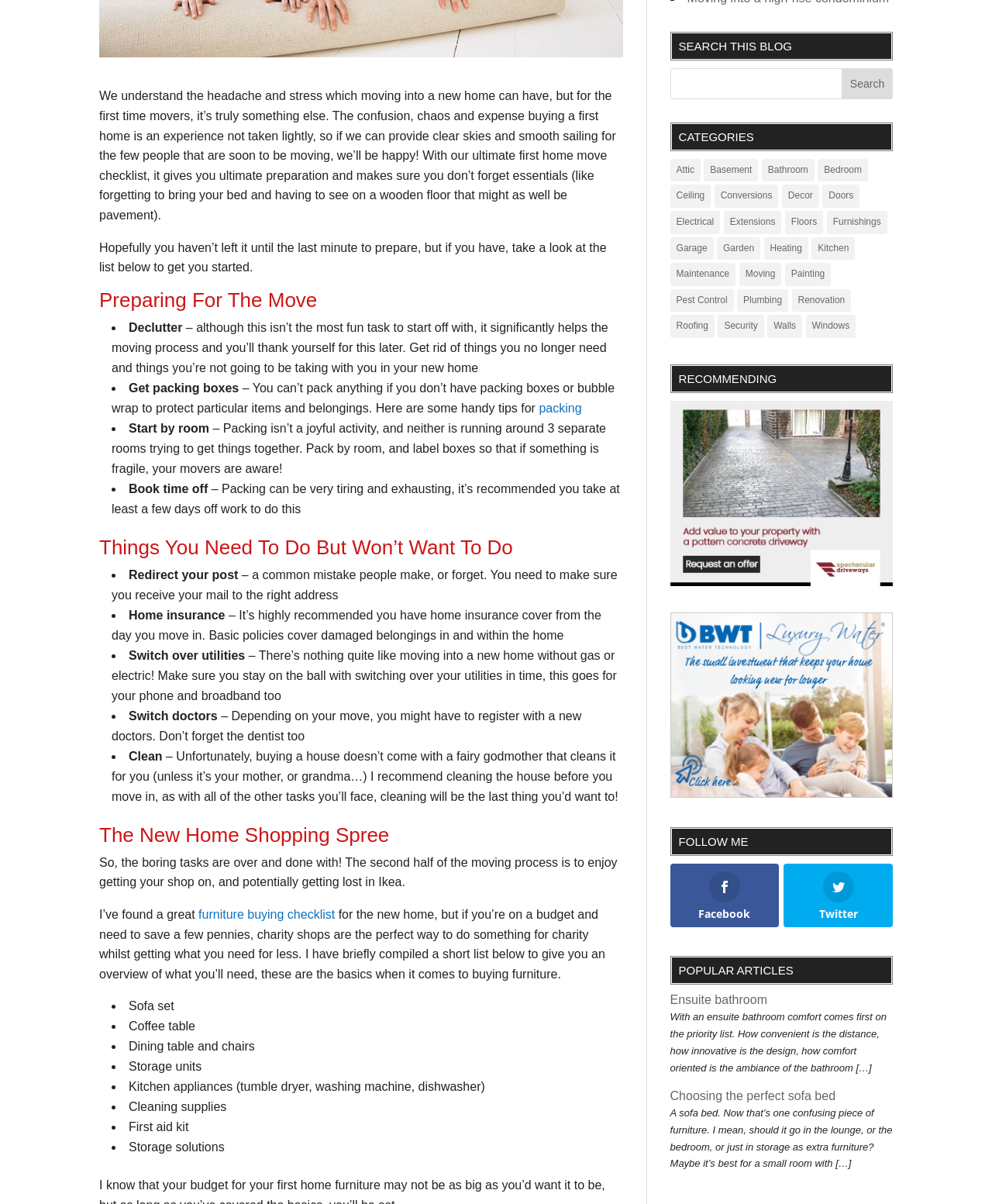Given the description of a UI element: "Choosing the perfect sofa bed", identify the bounding box coordinates of the matching element in the webpage screenshot.

[0.675, 0.905, 0.842, 0.916]